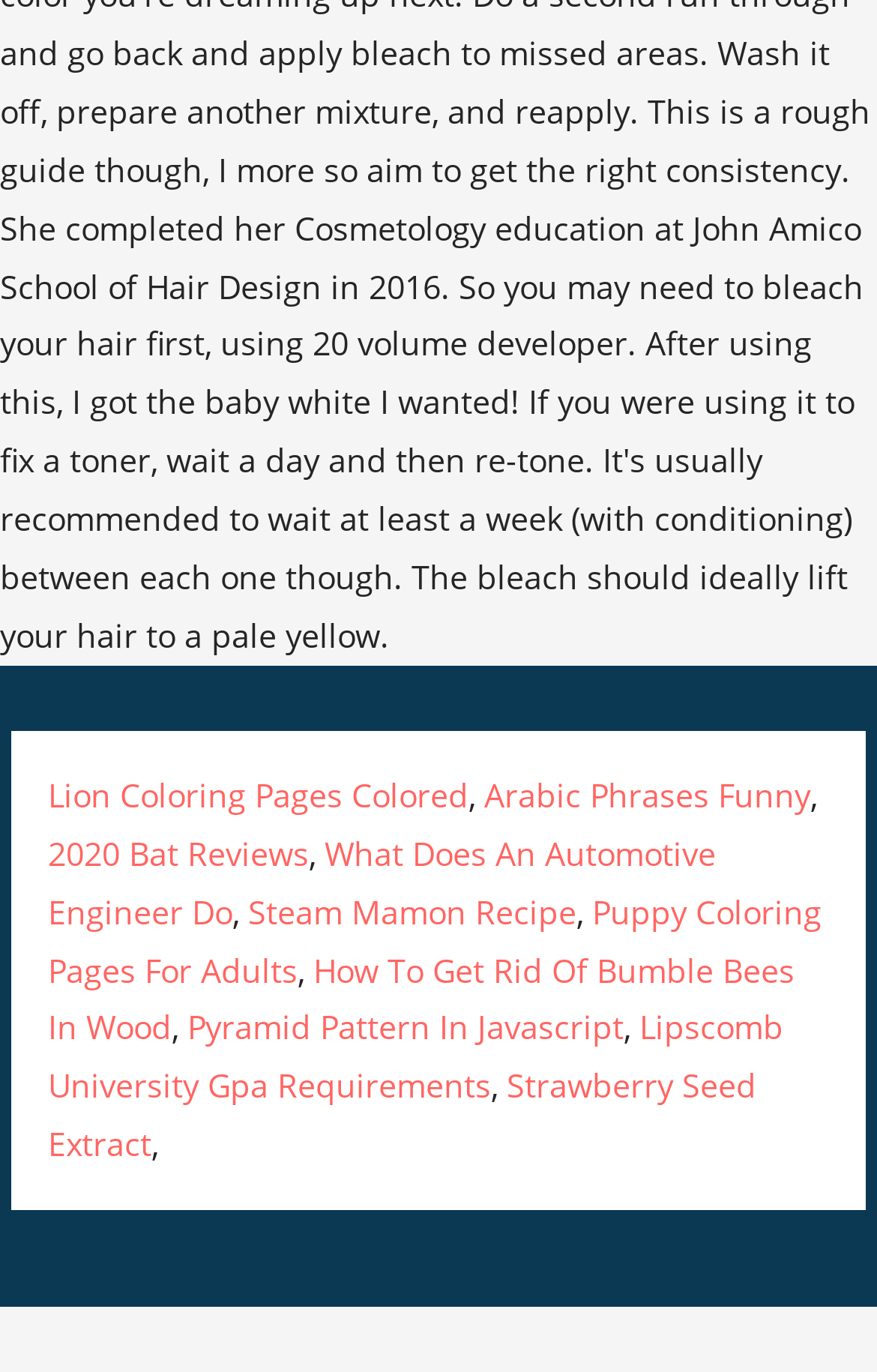Specify the bounding box coordinates of the area that needs to be clicked to achieve the following instruction: "visit Lion Coloring Pages Colored".

[0.055, 0.564, 0.534, 0.595]